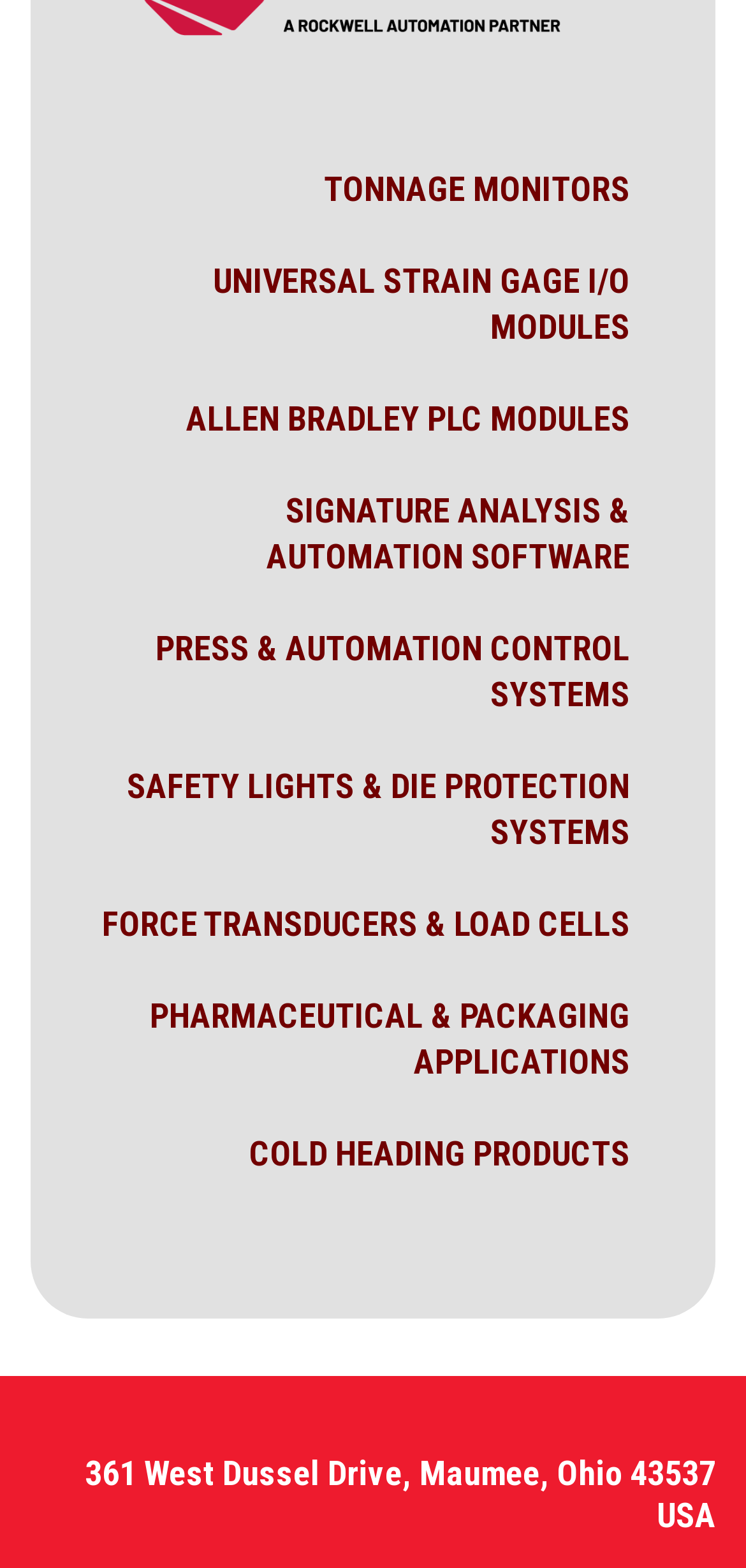Find the bounding box coordinates of the clickable area required to complete the following action: "Click on TONNAGE MONITORS".

[0.13, 0.106, 0.845, 0.135]